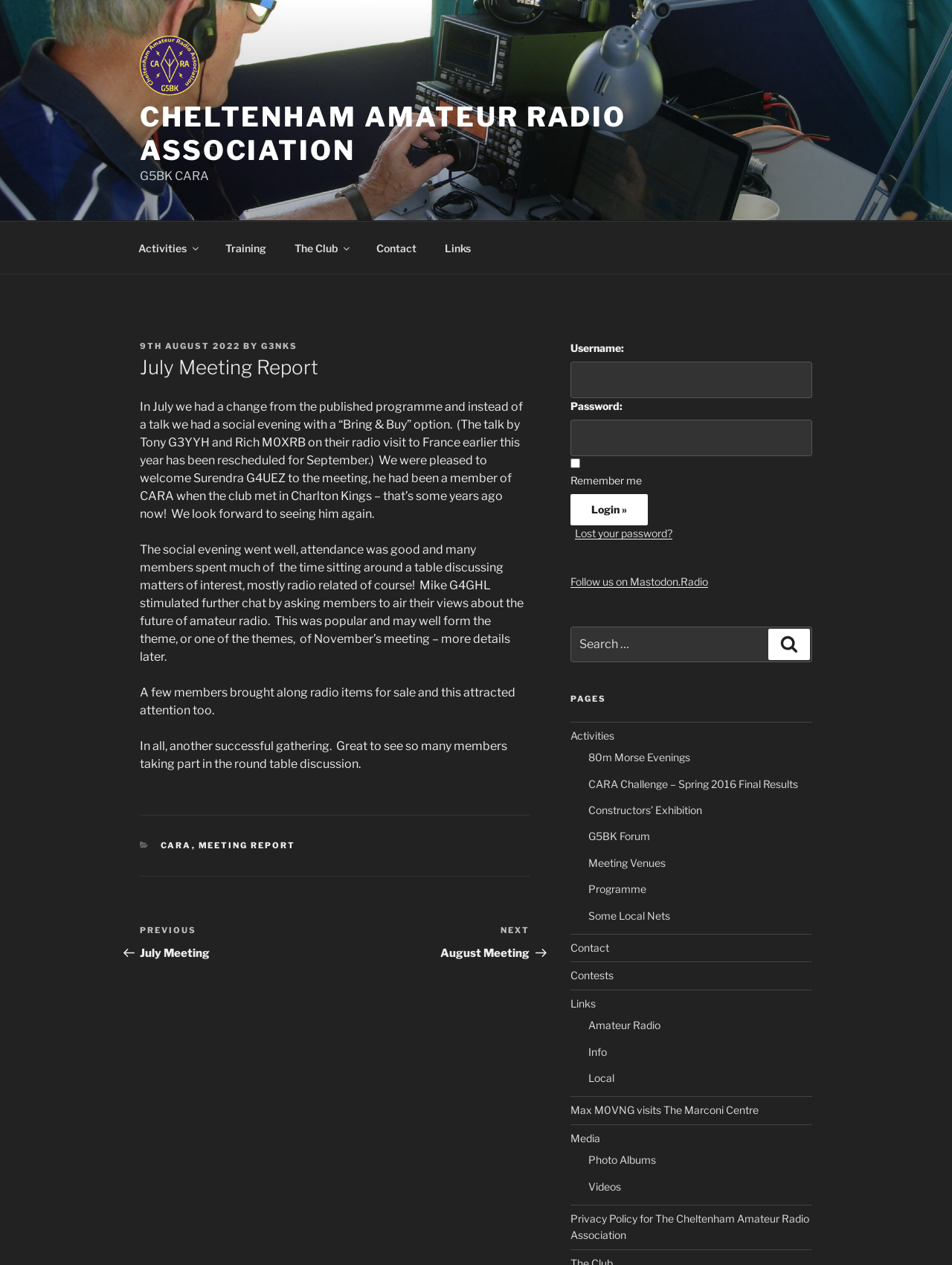Determine the bounding box coordinates of the UI element described below. Use the format (top-left x, top-left y, bottom-right x, bottom-right y) with floating point numbers between 0 and 1: parent_node: CHELTENHAM AMATEUR RADIO ASSOCIATION

[0.147, 0.028, 0.234, 0.079]